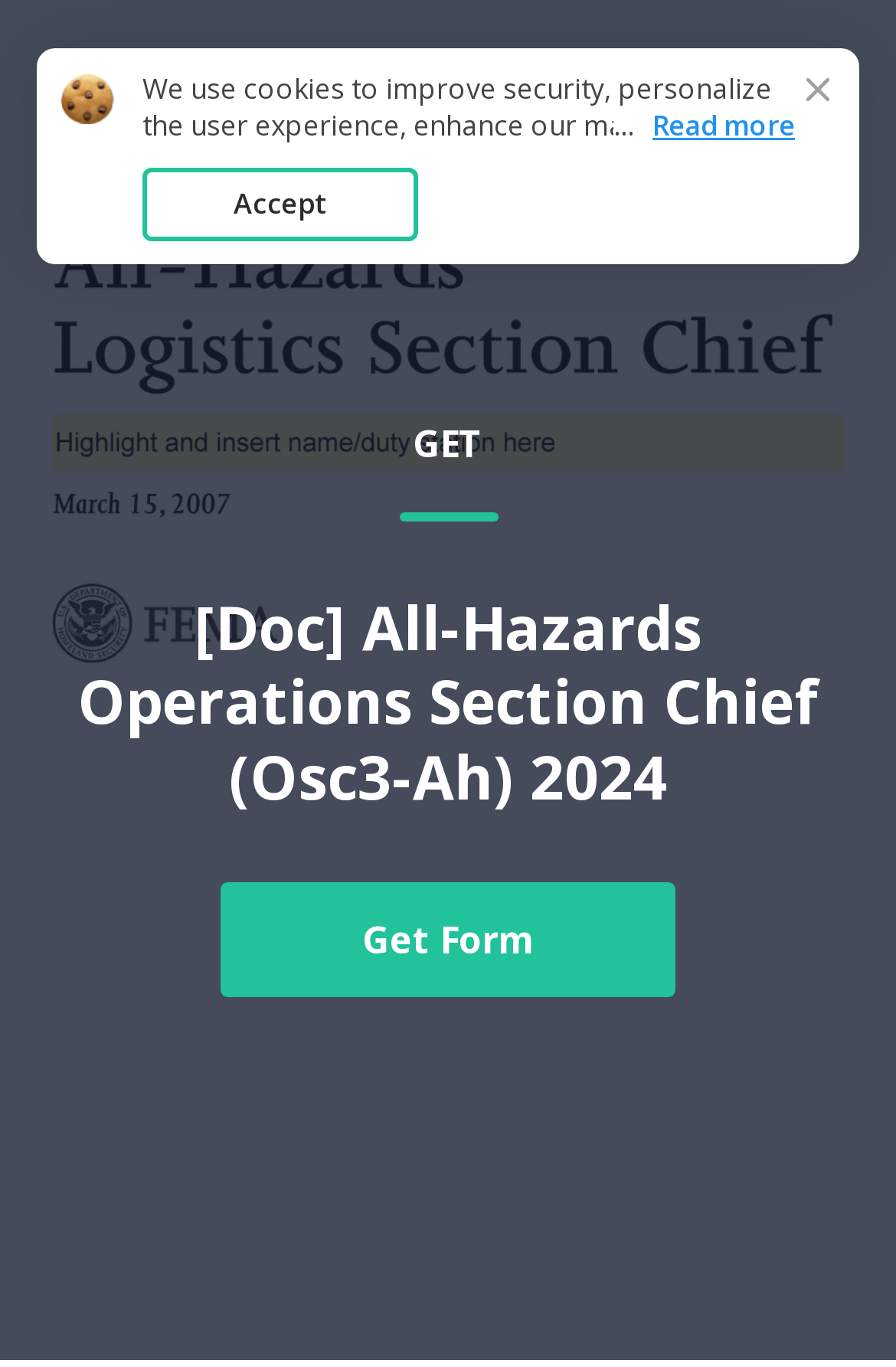Answer in one word or a short phrase: 
What is the purpose of this webpage?

Create and edit contracts